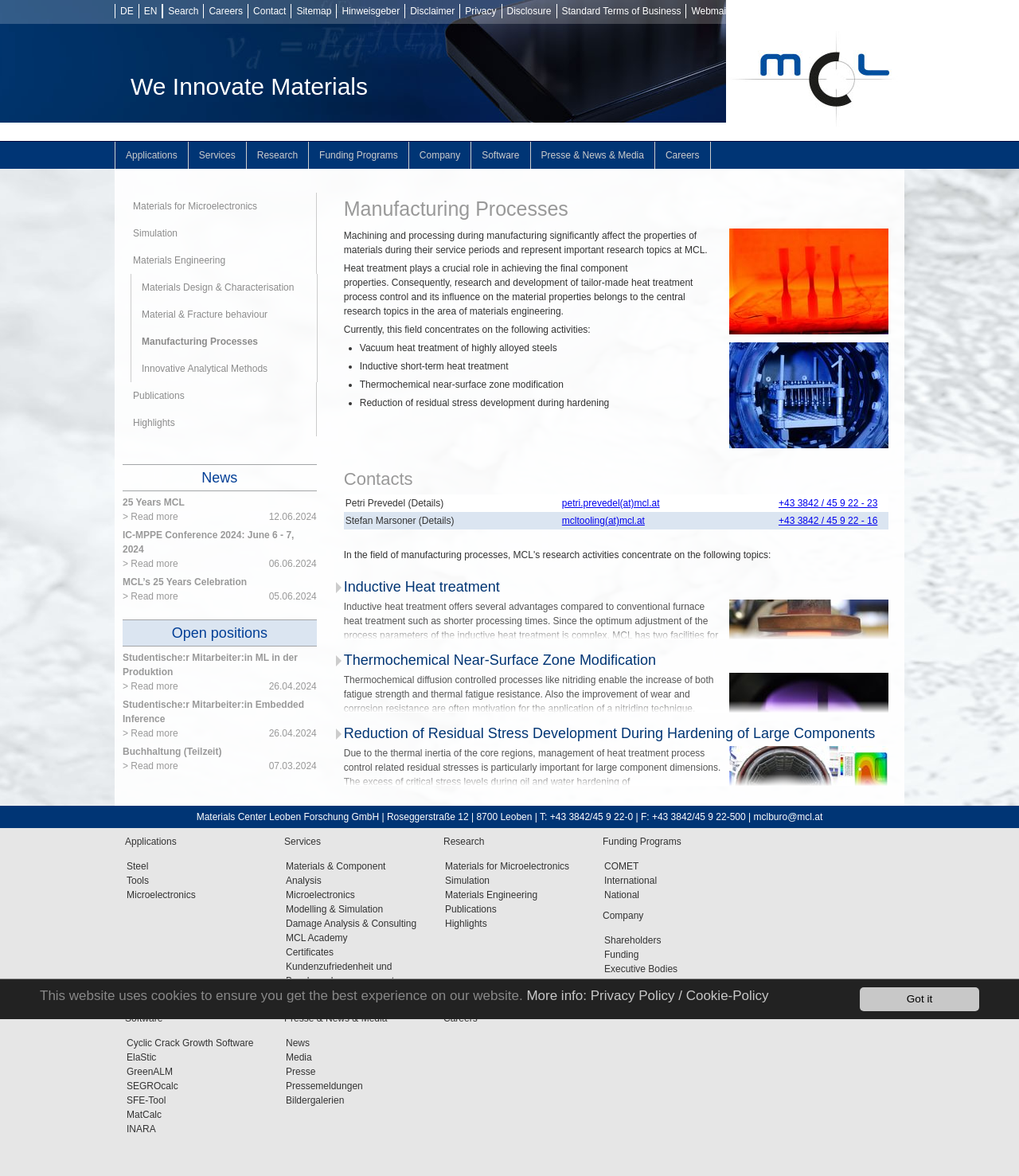Please answer the following question using a single word or phrase: 
What is the focus of research in the area of materials engineering?

Heat treatment process control